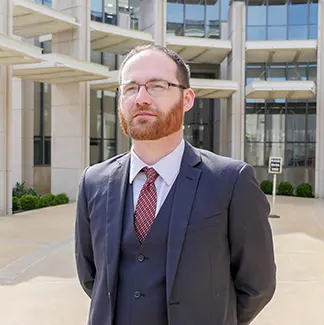Provide a comprehensive description of the image.

The image features Jason Apollo Hart, an attorney, standing confidently outside a modern building. He is dressed in a formal suit, complete with a vest and a patterned tie, reflecting a professional demeanor. His thoughtful expression suggests a serious approach to his work, embodying the dedication he has for defending the legal rights of others. The architectural backdrop highlights a contemporary setting, underscoring his position in the legal field. Jason's commitment is rooted in his upbringing, where he was influenced by his mother's career as a paralegal and his early experiences in Dayton, Ohio, and Olympia, Kentucky. This photograph captures both his personal and professional essence, symbolizing his journey and passion for law.